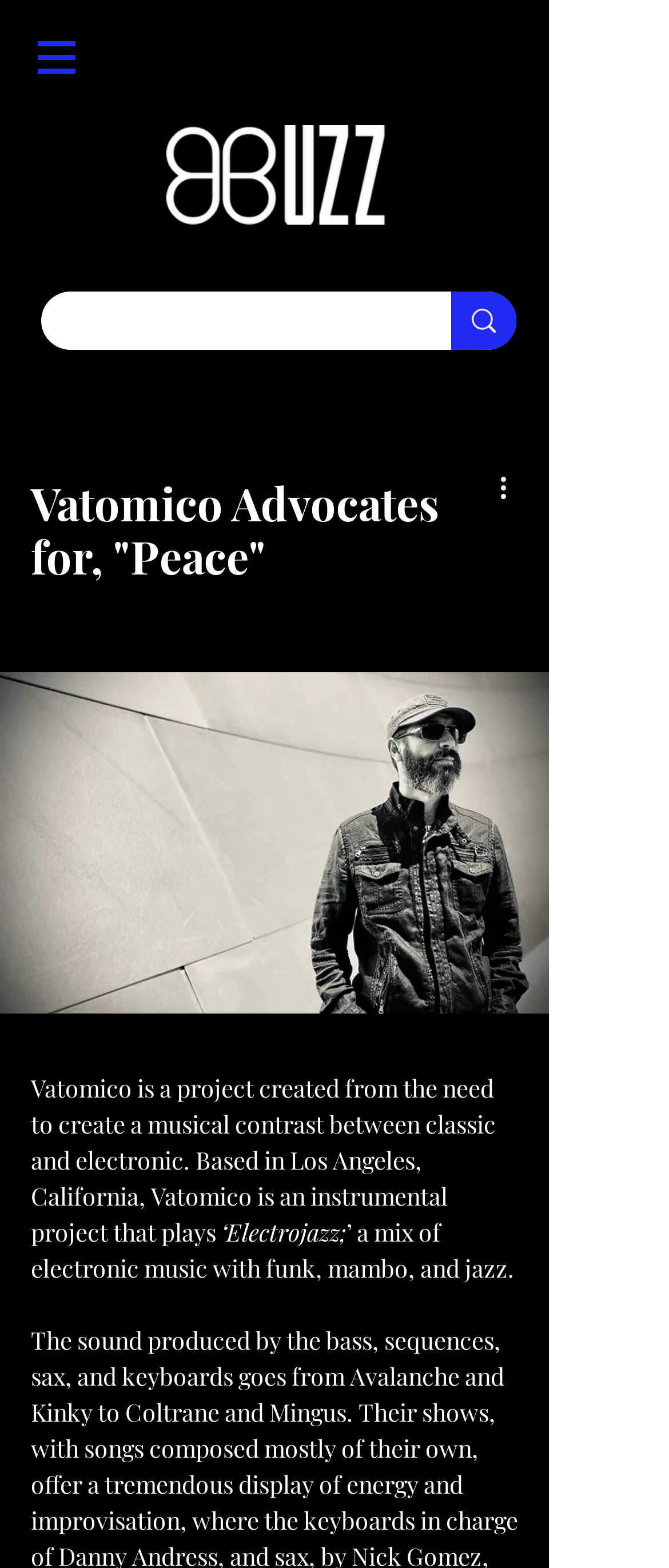Offer an extensive depiction of the webpage and its key elements.

The webpage is about Vatomico, a musical project that combines classic and electronic elements. At the top left corner, there is a button to open the navigation menu. Next to it, there is a search bar with a searchbox and a button, accompanied by a small image. 

Below the search bar, there is a logo image, "BUZZ LOGO WHITE.png", which is centered at the top of the page. To the right of the logo, there is a button with an image, labeled "More actions". 

The main content of the page starts with a heading that reads "Vatomico Advocates for, 'Peace'". Below the heading, there is a paragraph of text that describes Vatomico as a project that creates a musical contrast between classic and electronic elements, based in Los Angeles, California. The text also mentions that Vatomico is an instrumental project that plays 'Electrojazz;', a mix of electronic music with funk, mambo, and jazz. 

At the bottom of the page, there is a button that spans almost the entire width of the page.